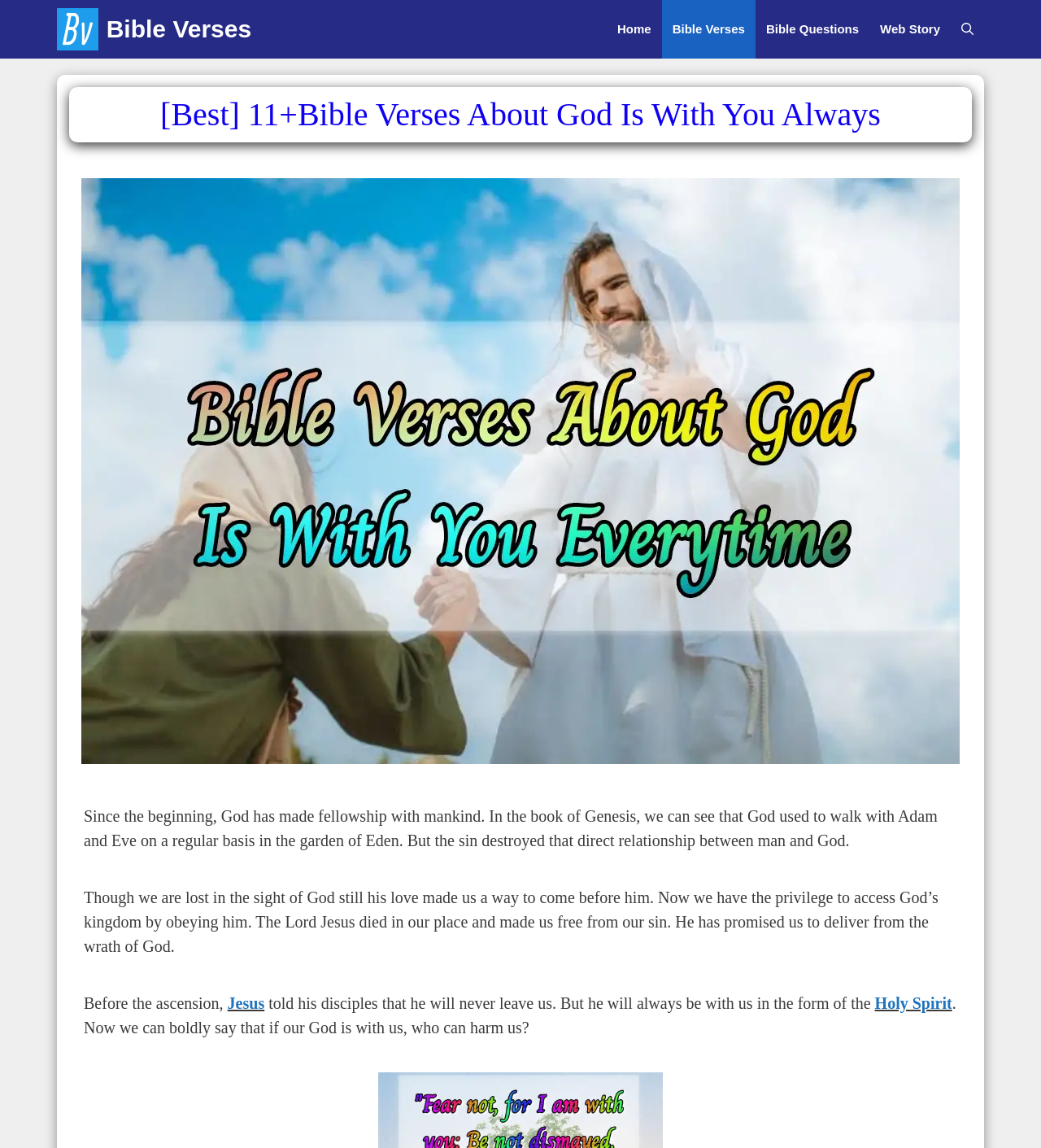What is the title or heading displayed on the webpage?

[Best] 11+Bible Verses About God Is With You Always